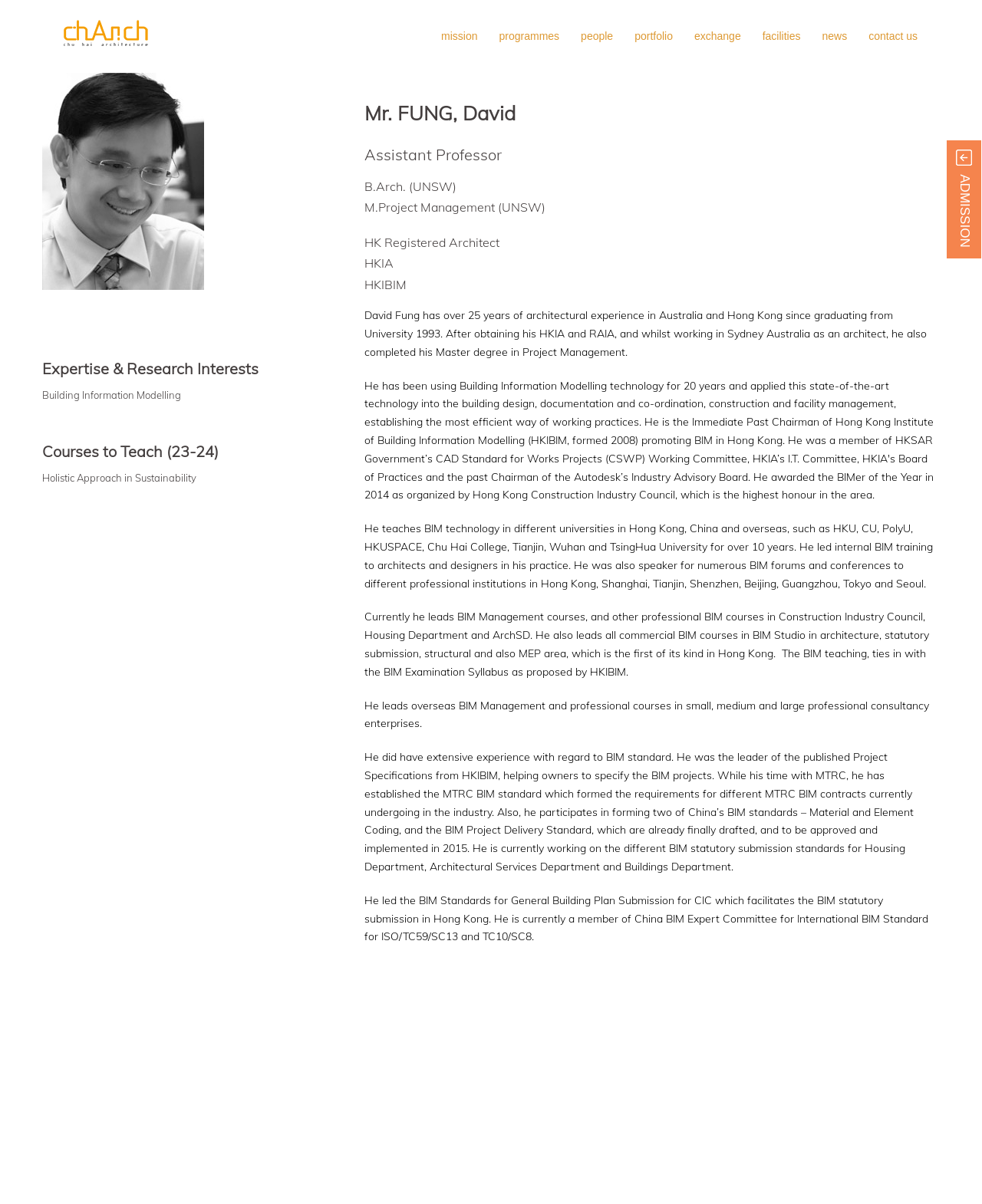Summarize the webpage comprehensively, mentioning all visible components.

This webpage is about Mr. David Fung, an Assistant Professor at Chu Hai Architecture. At the top left corner, there is a link to "chu hai architecture" accompanied by an image with the same name. Below this, there are several links to different sections of the website, including "mission", "programmes", "people", "portfolio", "exchange", "facilities", "news", and "contact us", arranged horizontally across the page.

The main content of the page is divided into two sections. On the left side, there are several headings, including "Expertise & Research Interests", "Building Information Modelling", "Courses to Teach (23-24)", "Holistic Approach in Sustainability", and "Mr. FUNG, David". Below these headings, there is a brief description of Mr. Fung's background, including his education and work experience.

On the right side of the page, there is a longer biography of Mr. Fung, detailing his experience in architecture and his expertise in Building Information Modelling (BIM). The text is divided into several paragraphs, each describing a different aspect of his work, including his teaching experience, his involvement in BIM standardization, and his leadership in BIM management courses.

At the bottom of the page, there are several images arranged horizontally, likely representing different projects or achievements related to Mr. Fung's work. There is also a small image at the bottom right corner of the page.